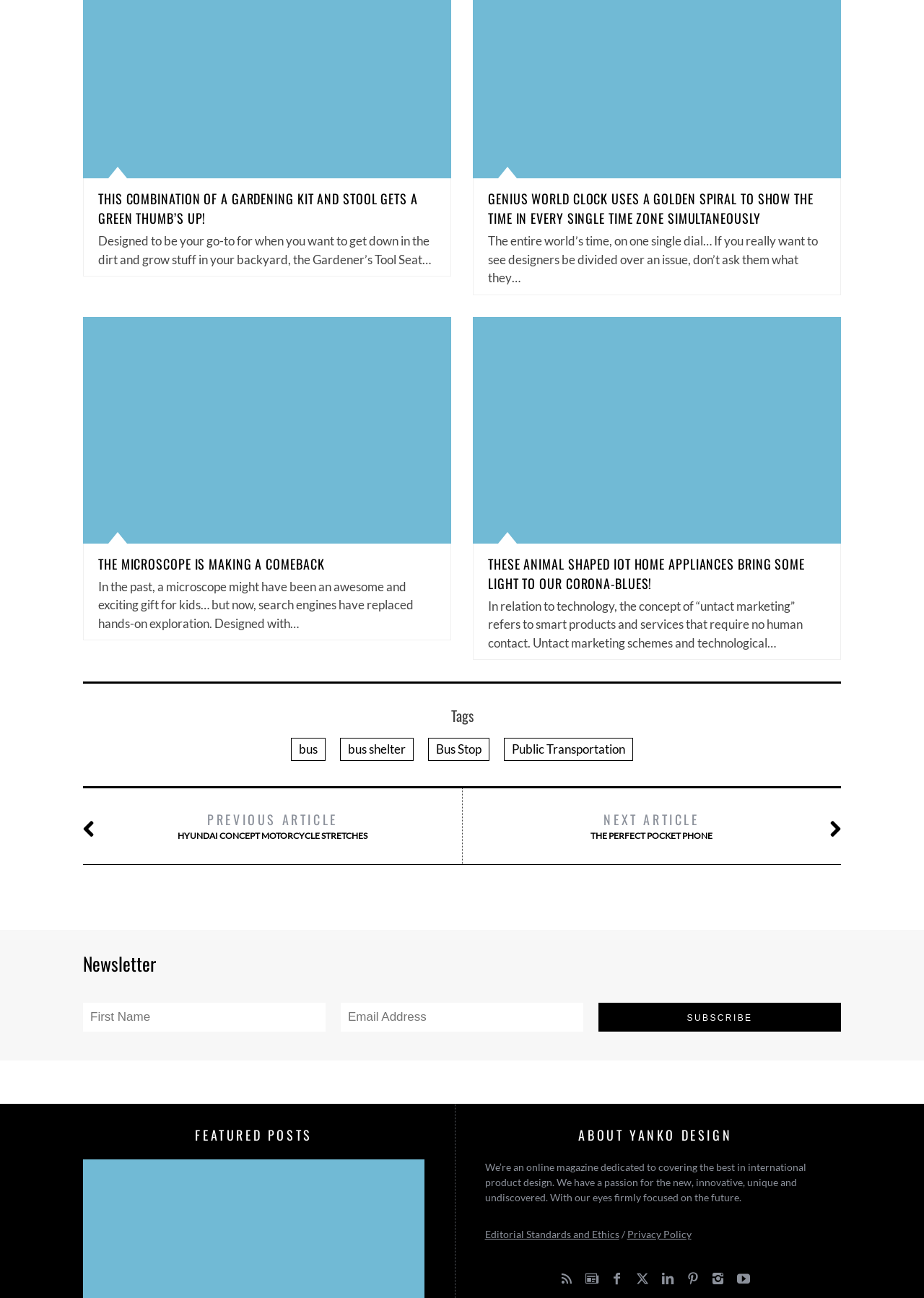Indicate the bounding box coordinates of the element that needs to be clicked to satisfy the following instruction: "Click on the 'THIS COMBINATION OF A GARDENING KIT AND STOOL GETS A GREEN THUMB’S UP!' link". The coordinates should be four float numbers between 0 and 1, i.e., [left, top, right, bottom].

[0.106, 0.146, 0.452, 0.175]